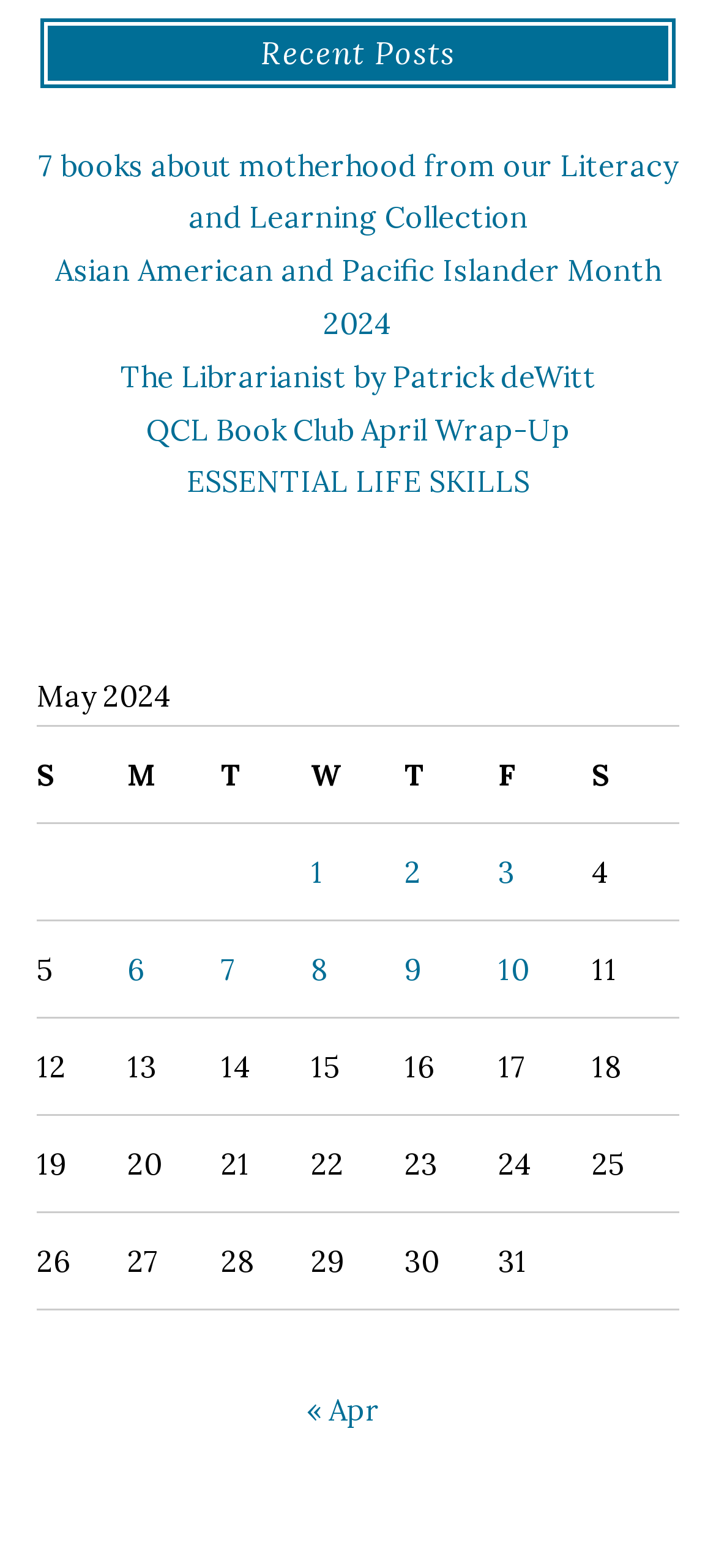Given the description "1", provide the bounding box coordinates of the corresponding UI element.

[0.435, 0.545, 0.452, 0.568]